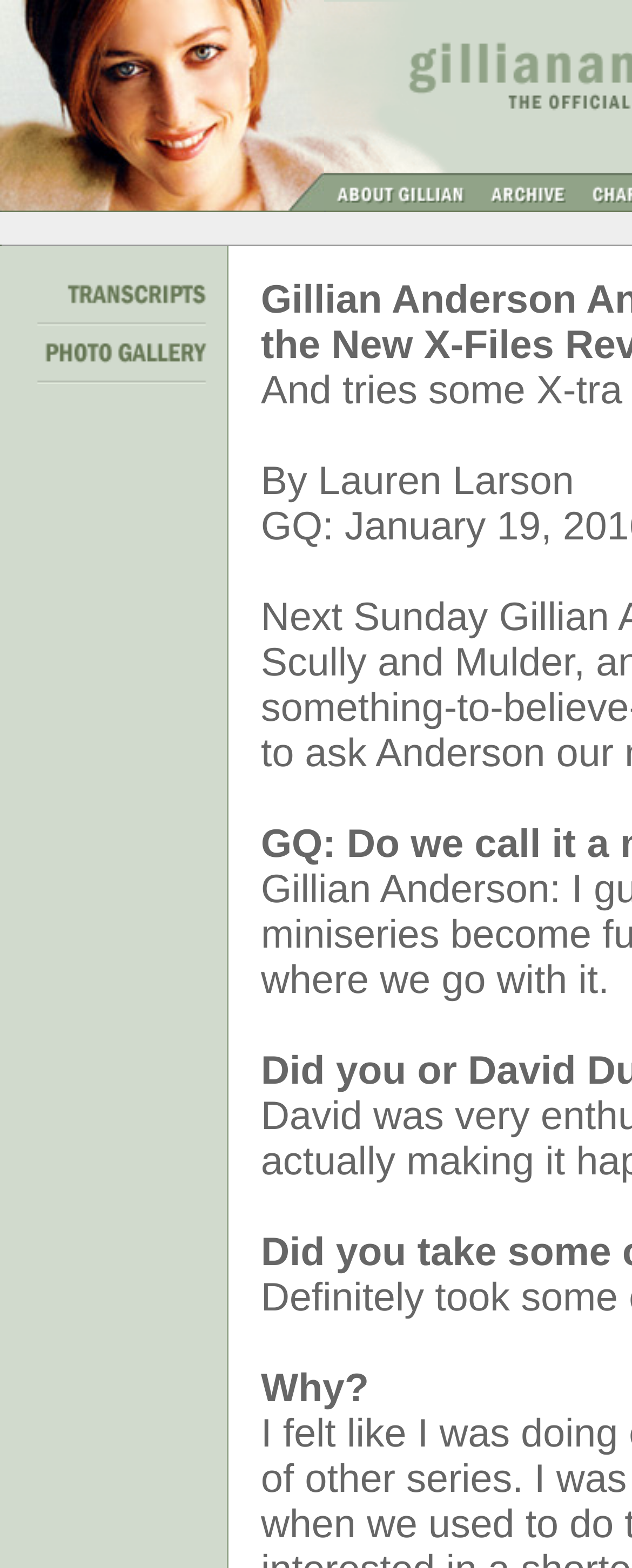From the given element description: "alt="About"", find the bounding box for the UI element. Provide the coordinates as four float numbers between 0 and 1, in the order [left, top, right, bottom].

[0.513, 0.125, 0.756, 0.137]